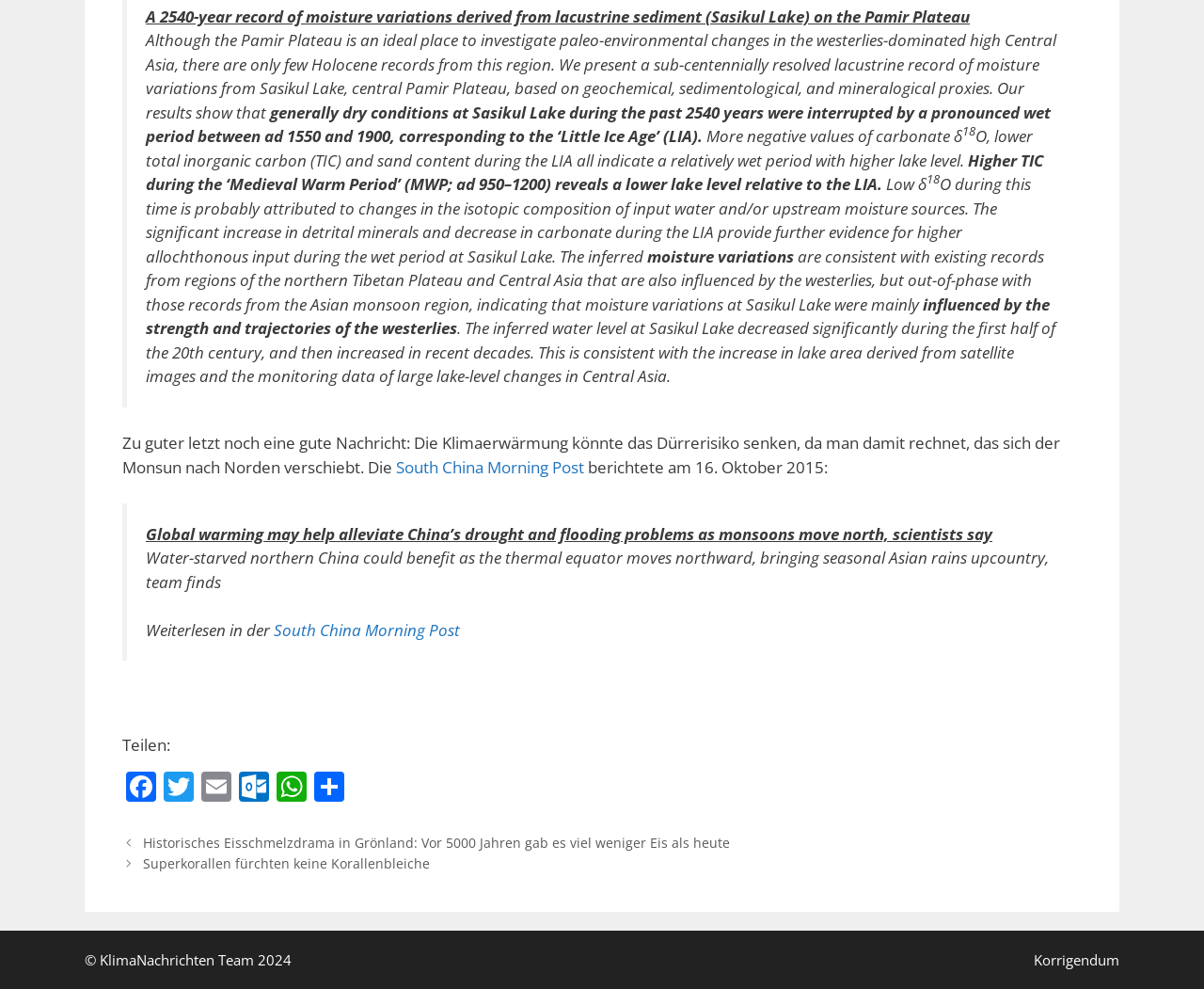Determine the bounding box coordinates of the region I should click to achieve the following instruction: "Correct an error". Ensure the bounding box coordinates are four float numbers between 0 and 1, i.e., [left, top, right, bottom].

[0.859, 0.961, 0.93, 0.98]